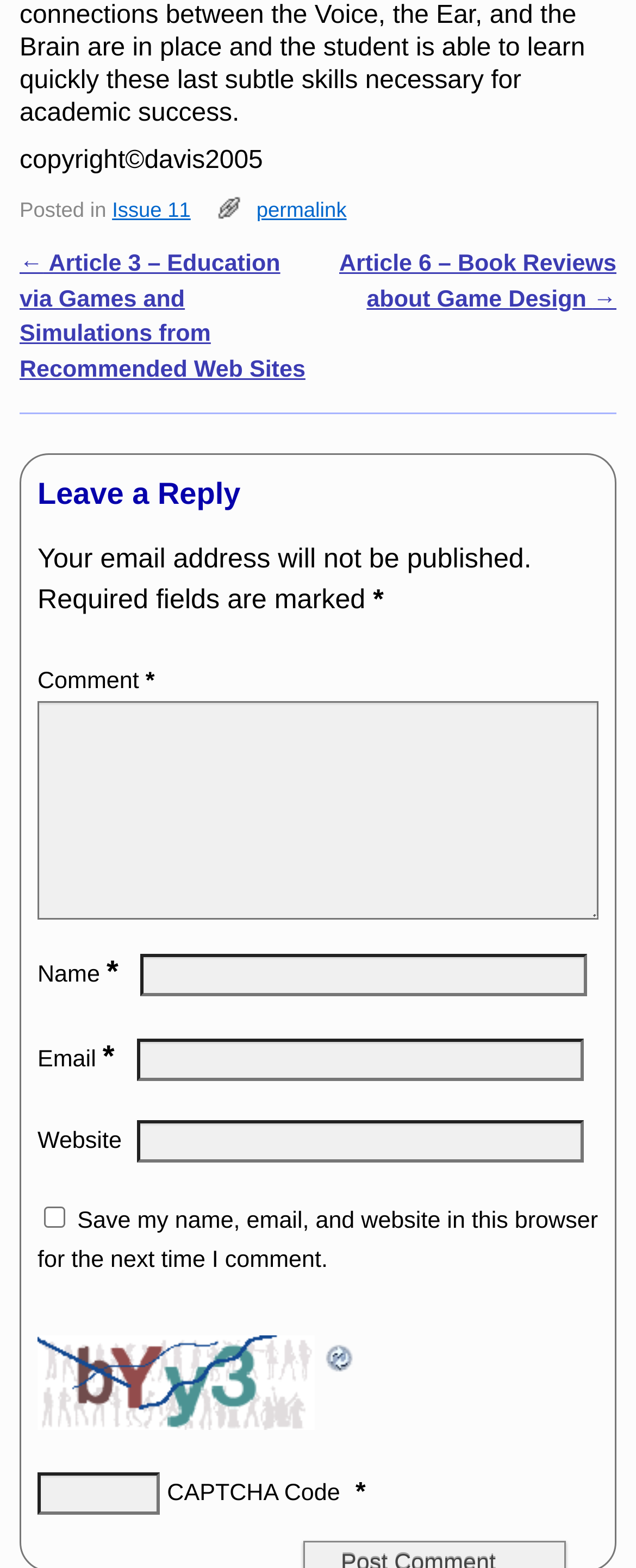Please specify the bounding box coordinates of the area that should be clicked to accomplish the following instruction: "Click the 'Article 3 – Education via Games and Simulations from Recommended Web Sites' link". The coordinates should consist of four float numbers between 0 and 1, i.e., [left, top, right, bottom].

[0.031, 0.16, 0.48, 0.244]